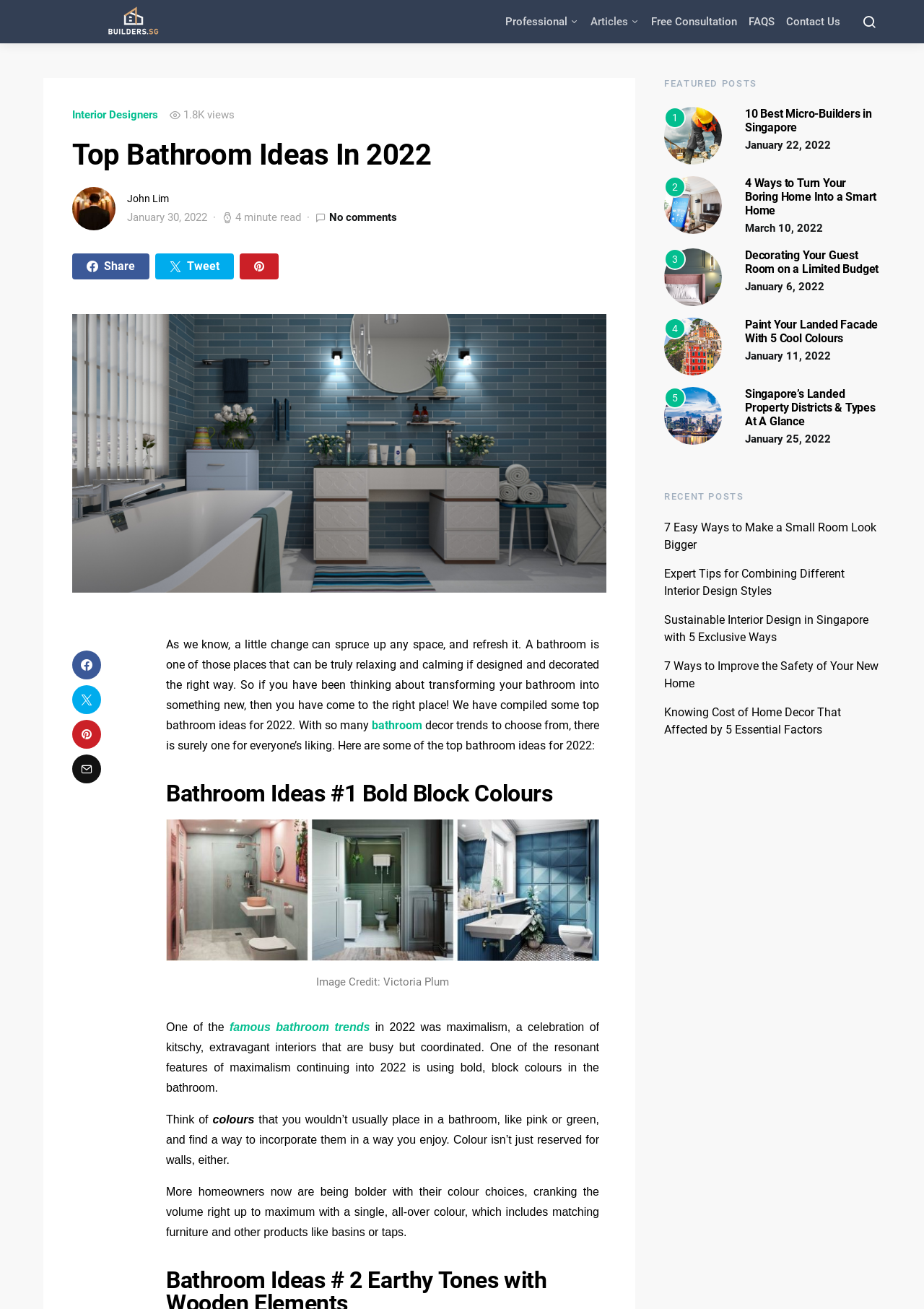Locate the bounding box coordinates of the element to click to perform the following action: 'Click on 'Professional''. The coordinates should be given as four float values between 0 and 1, in the form of [left, top, right, bottom].

[0.541, 0.0, 0.633, 0.033]